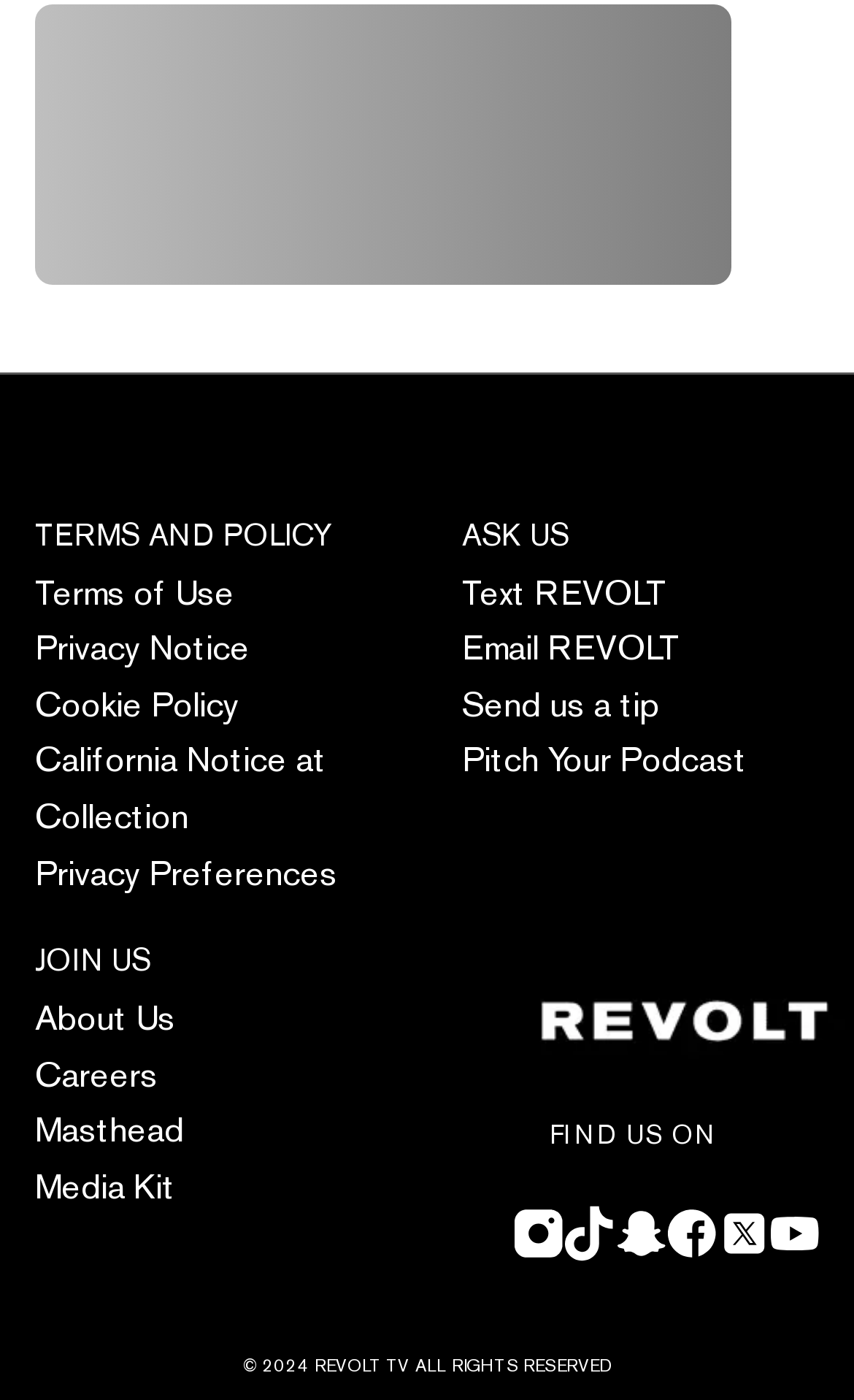How many headings are on the page?
Give a single word or phrase as your answer by examining the image.

3